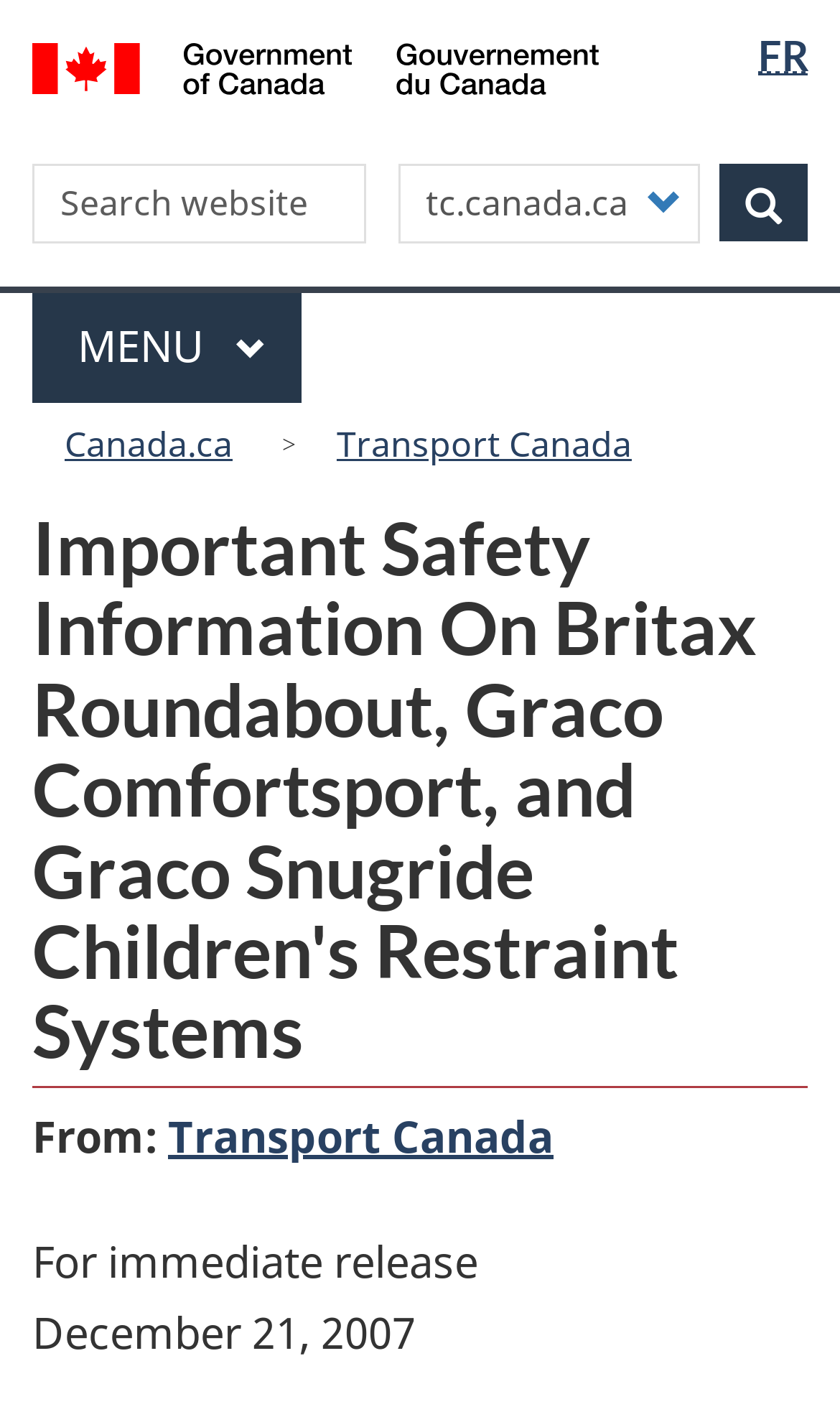Give a short answer to this question using one word or a phrase:
What is the name of the government department?

Transport Canada